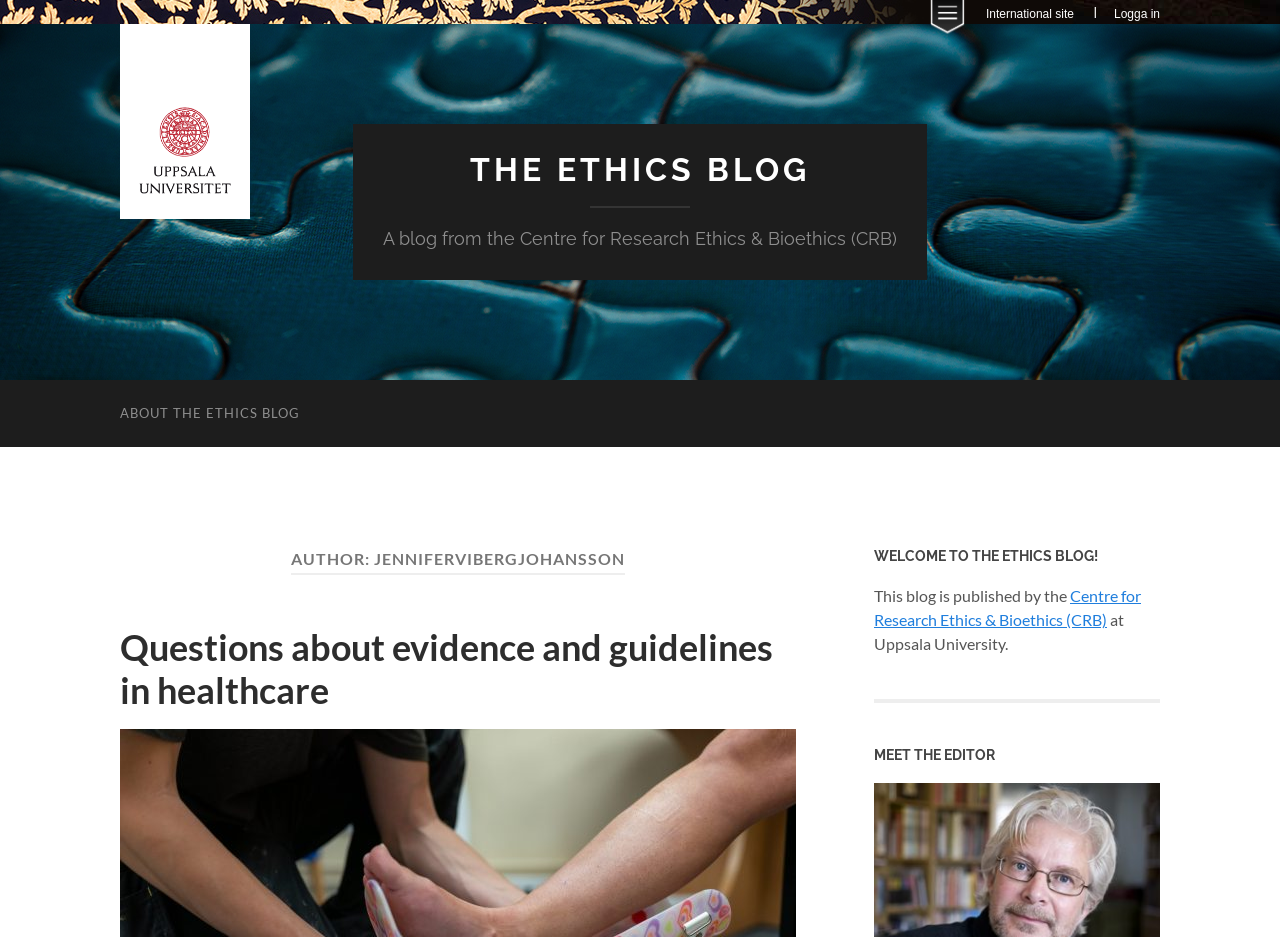Create an elaborate caption that covers all aspects of the webpage.

The webpage is about Jennifer Viberg Johansson, an author at The Ethics Blog. At the top right corner, there is a login button labeled "Logga in". Next to it, there is a link to an international site. On the top left, there is a link to Uppsala University, accompanied by the university's logo.

Below the university logo, the title "THE ETHICS BLOG" is prominently displayed. A brief description of the blog, "A blog from the Centre for Research Ethics & Bioethics (CRB)", is placed below the title.

On the left side, there is a menu with a link to "ABOUT THE ETHICS BLOG". Below the menu, there is a section with the author's name, "AUTHOR: JENNIFERVIBERGJOHANSSON", in a heading. This section also contains a heading that reads "Questions about evidence and guidelines in healthcare", which is a link to a specific article.

On the right side, there is a welcome message, "WELCOME TO THE ETHICS BLOG!", in a heading. Below it, there is a paragraph of text that introduces the blog, mentioning that it is published by the Centre for Research Ethics & Bioethics (CRB) at Uppsala University. The paragraph also contains a link to the centre's website.

Further down, there is another heading that reads "MEET THE EDITOR", but its content is not immediately visible.